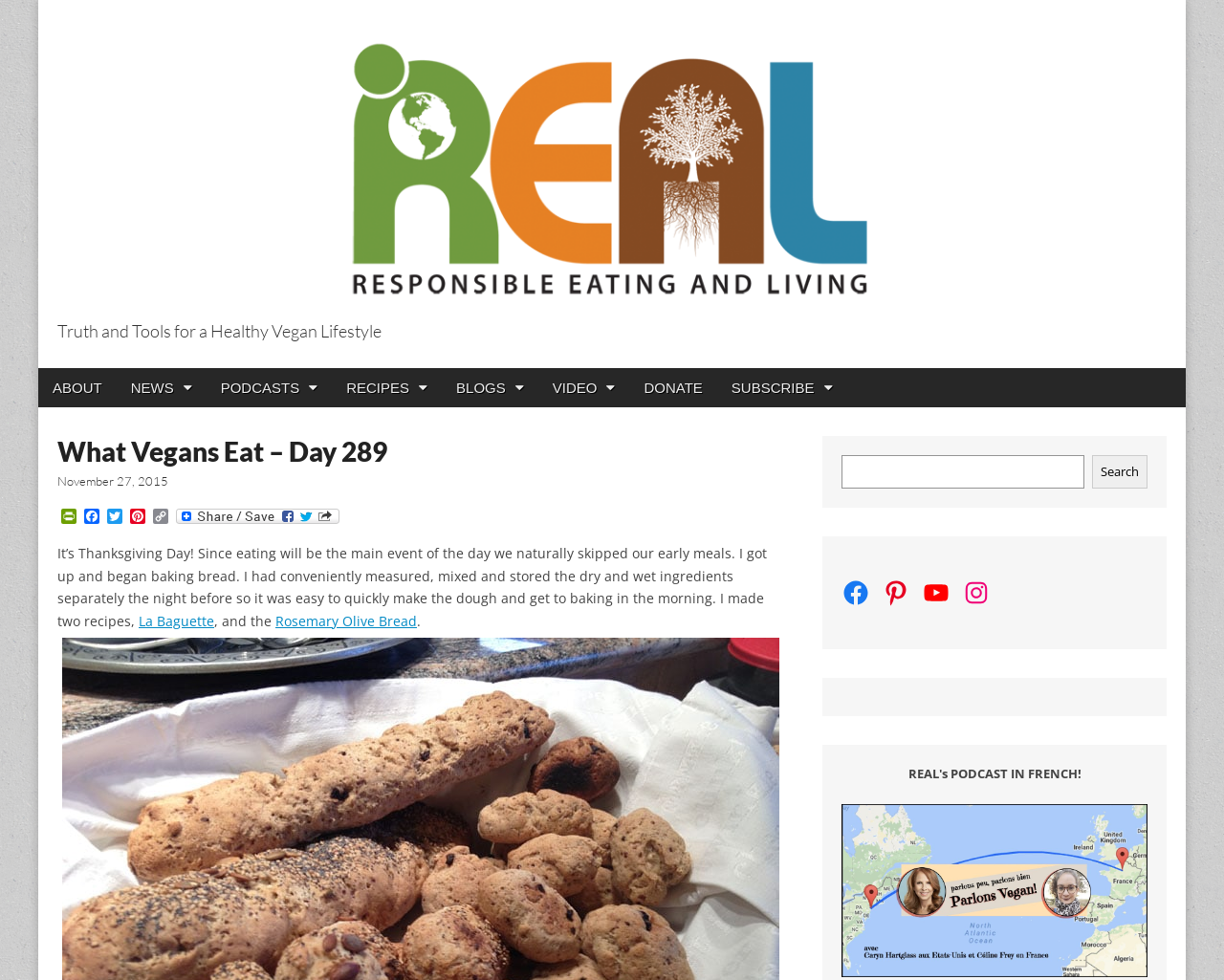Could you find the bounding box coordinates of the clickable area to complete this instruction: "Share on Facebook"?

[0.066, 0.519, 0.084, 0.536]